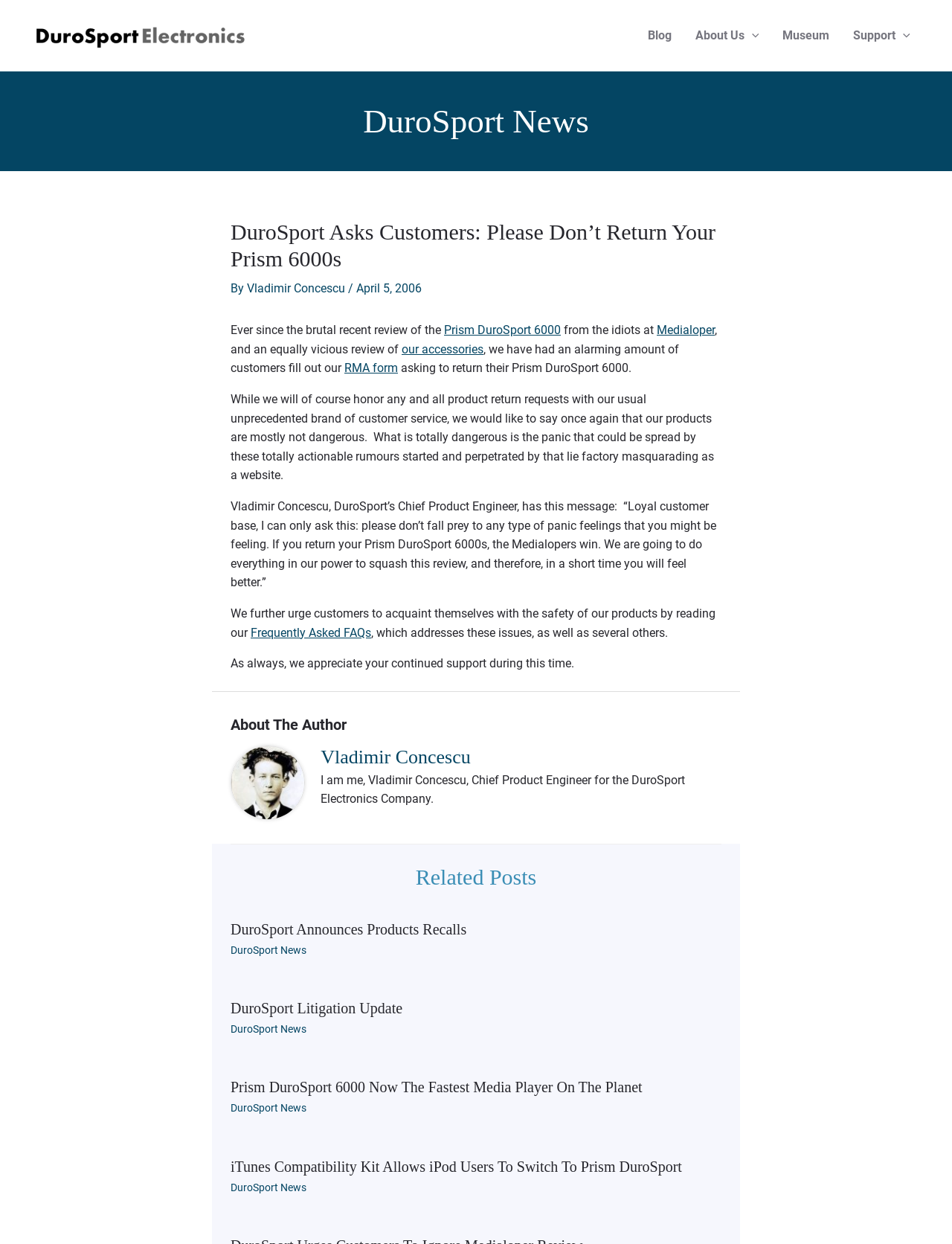What is the name of the product mentioned in the article?
Using the details shown in the screenshot, provide a comprehensive answer to the question.

The name of the product is mentioned in the article content, specifically in the sentence 'Ever since the brutal recent review of the Prism DuroSport 6000 from the idiots at Medialoper...'.